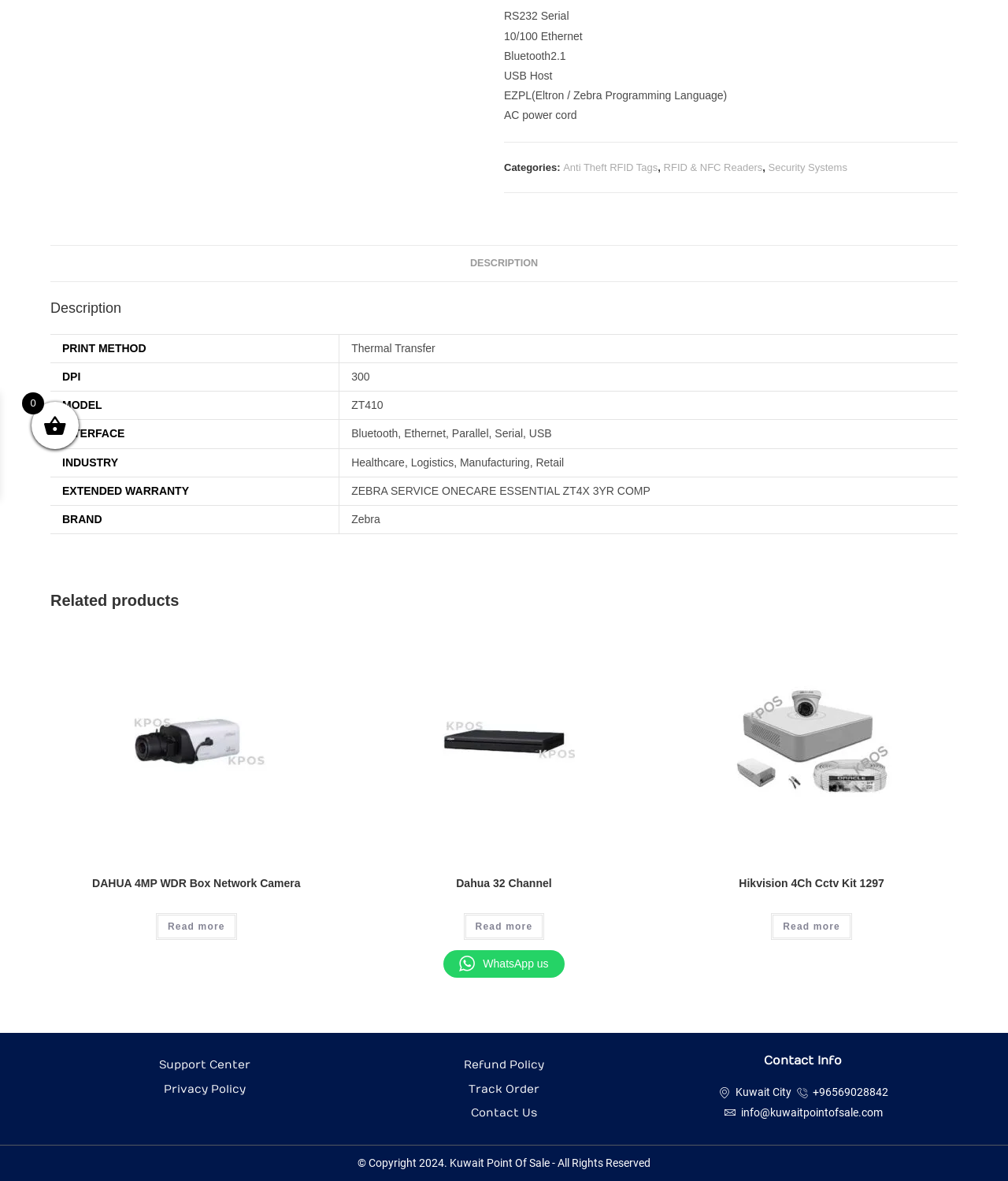Using the description: "Description", determine the UI element's bounding box coordinates. Ensure the coordinates are in the format of four float numbers between 0 and 1, i.e., [left, top, right, bottom].

[0.459, 0.207, 0.541, 0.239]